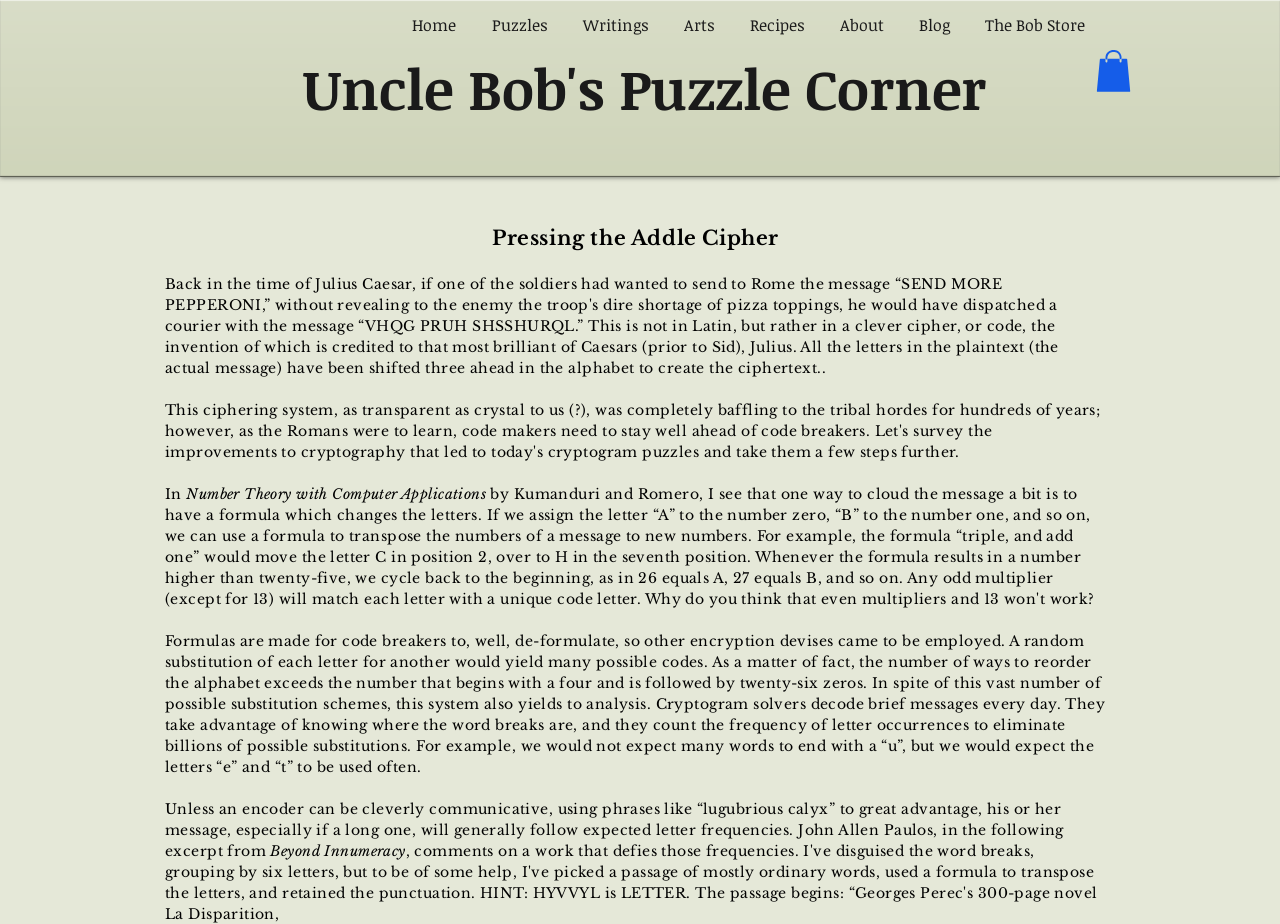Give the bounding box coordinates for this UI element: "The Bob Store". The coordinates should be four float numbers between 0 and 1, arranged as [left, top, right, bottom].

[0.755, 0.0, 0.861, 0.054]